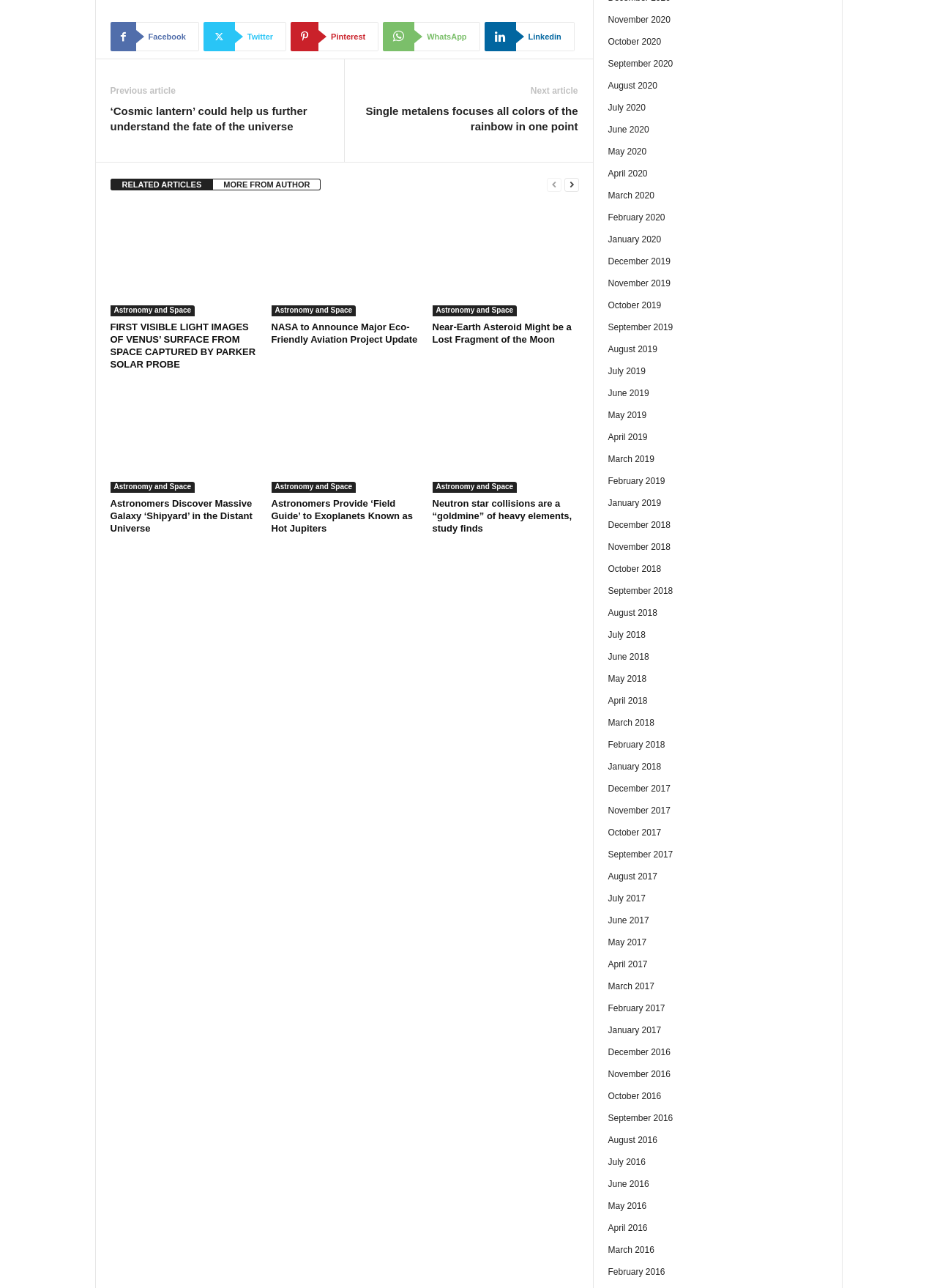Please locate the bounding box coordinates of the element's region that needs to be clicked to follow the instruction: "Select the 'November 2020' archive". The bounding box coordinates should be provided as four float numbers between 0 and 1, i.e., [left, top, right, bottom].

[0.649, 0.011, 0.716, 0.019]